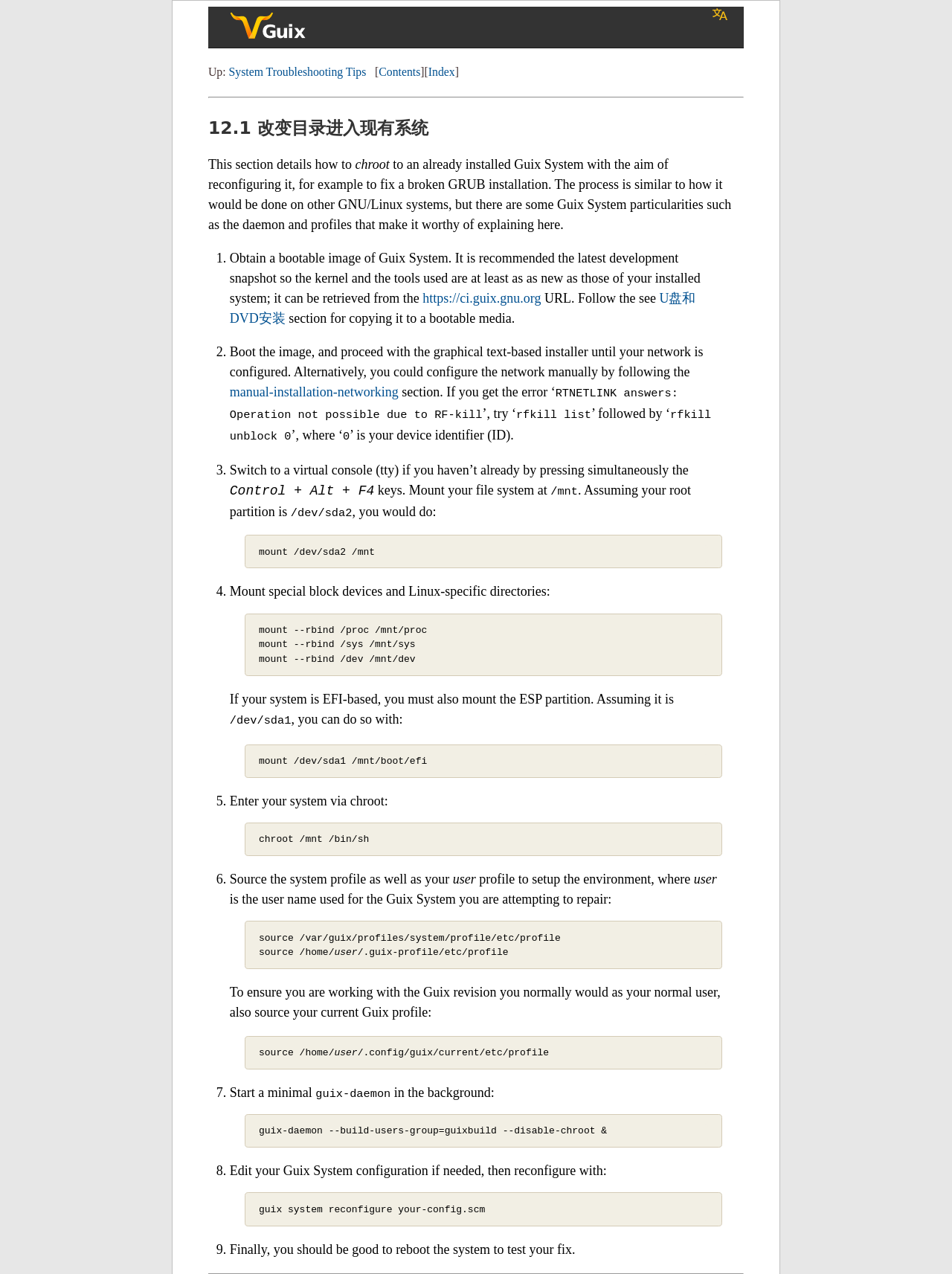Generate a thorough explanation of the webpage's elements.

This webpage is a documentation page for GNU Guix, a Linux distribution. At the top, there is a heading that reads "改变目录进入现有系统 (GNU Guix 参考手册)" which translates to "Change Directory into an Existing System (GNU Guix Reference Manual)". Below this heading, there is a link to the language selection menu, which offers options to switch to different languages such as Deutsch, English, Español, français, Português, русский, and 中文.

On the left side of the page, there is a navigation menu with links to "Up:", "System Troubleshooting Tips", "Contents", and "Index". Below this menu, there is a horizontal separator line.

The main content of the page is divided into sections, each with a heading and a series of steps to follow. The first section is titled "12.1 改变目录进入现有系统" which translates to "12.1 Change Directory into an Existing System". This section provides instructions on how to chroot into an already installed Guix System, including obtaining a bootable image of Guix System, booting the image, and configuring the network.

The instructions are presented in a step-by-step format, with each step numbered and accompanied by detailed explanations and commands to execute. The text is interspersed with links to other relevant sections of the documentation, such as "U盘和DVD安装" (USB and DVD Installation) and "manual-installation-networking" (Manual Installation Networking).

Throughout the page, there are also code blocks and command-line examples, which are formatted in a monospace font to distinguish them from the rest of the text. Overall, the page provides detailed and technical instructions for users who want to chroot into an existing Guix System.